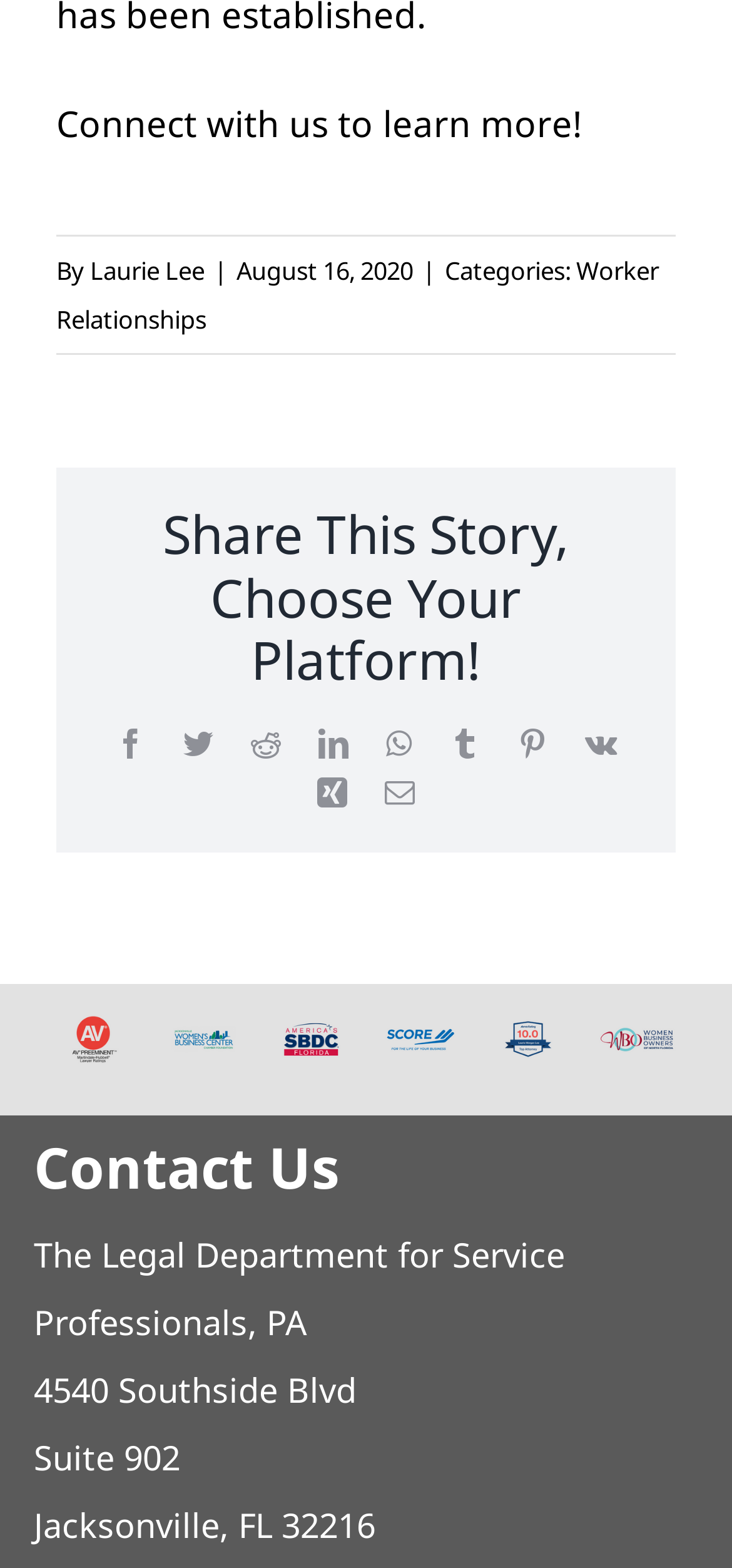Answer with a single word or phrase: 
How many social media platforms are available to share the story?

9